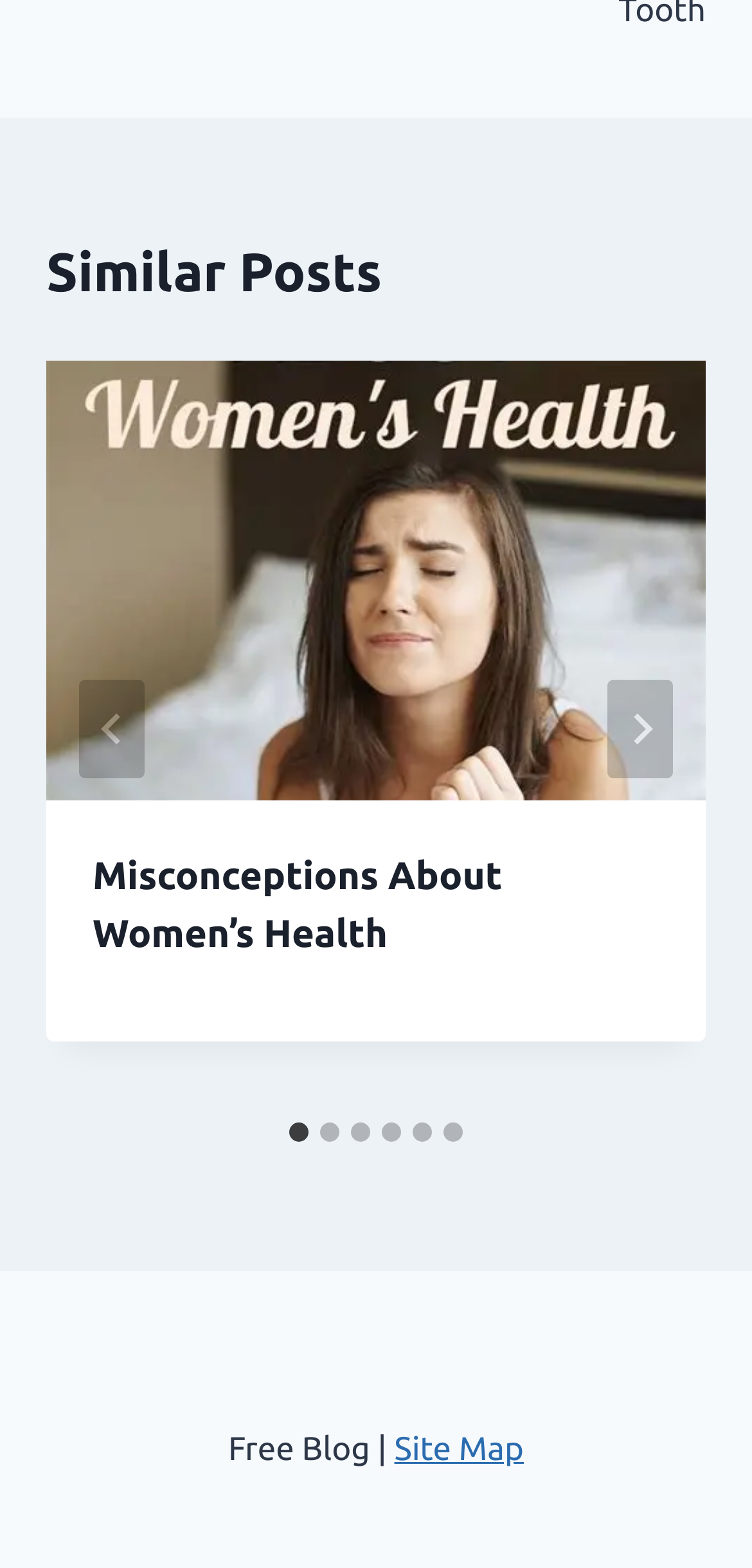Identify the bounding box coordinates of the part that should be clicked to carry out this instruction: "Visit Site Map".

[0.524, 0.913, 0.697, 0.936]